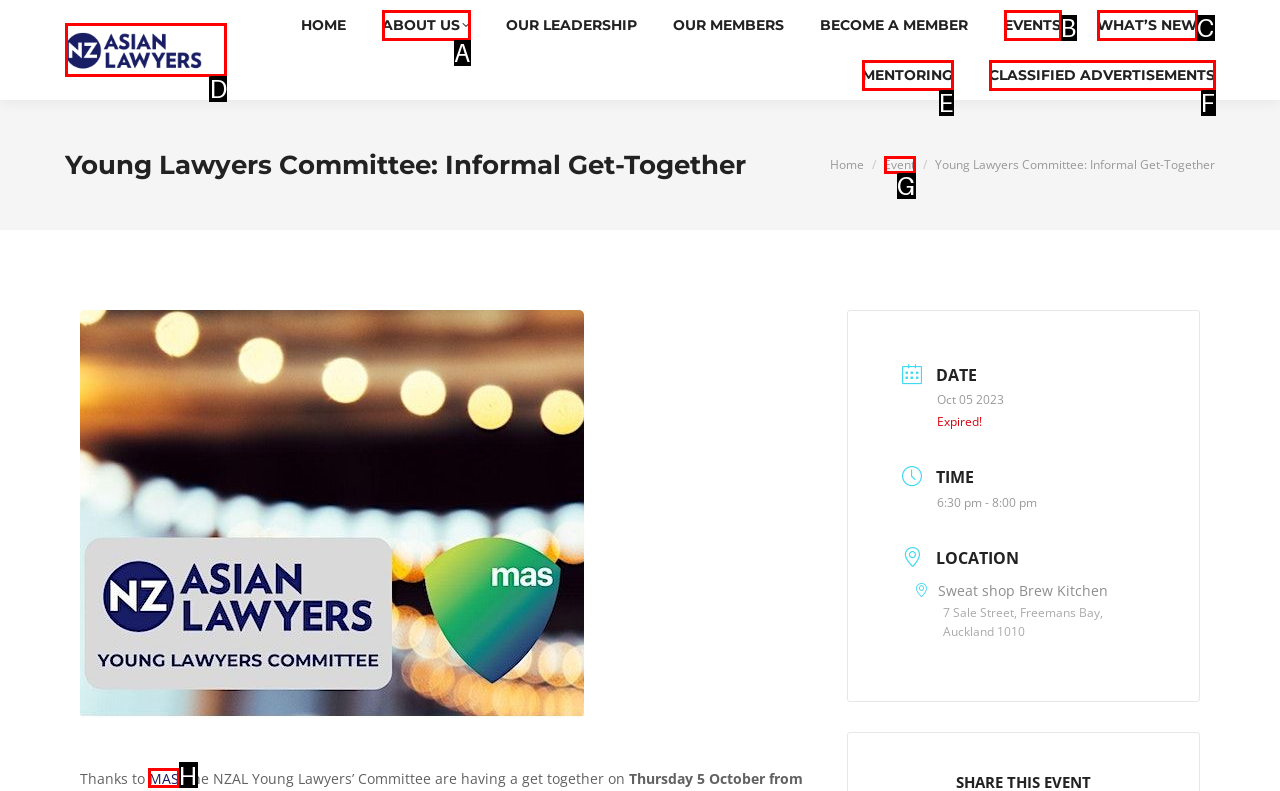Tell me which one HTML element I should click to complete the following task: Follow Blayze on Facebook
Answer with the option's letter from the given choices directly.

None